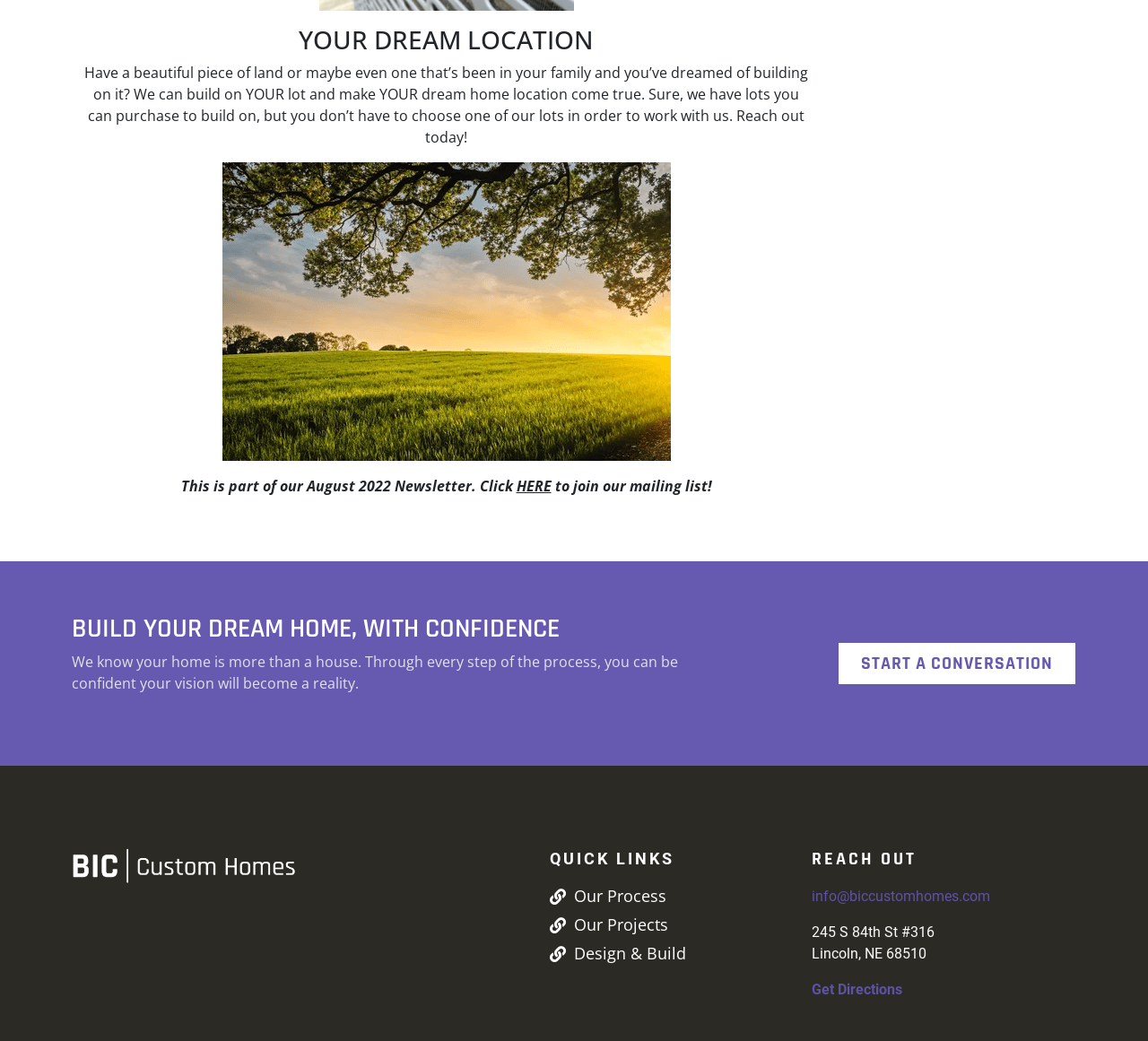Can you give a comprehensive explanation to the question given the content of the image?
What is the 'Design & Build' link related to?

The 'Design & Build' link is likely related to a service offered by the company, where they design and build custom homes for clients. This link is part of the 'QUICK LINKS' section, suggesting that it is an important aspect of the company's services.